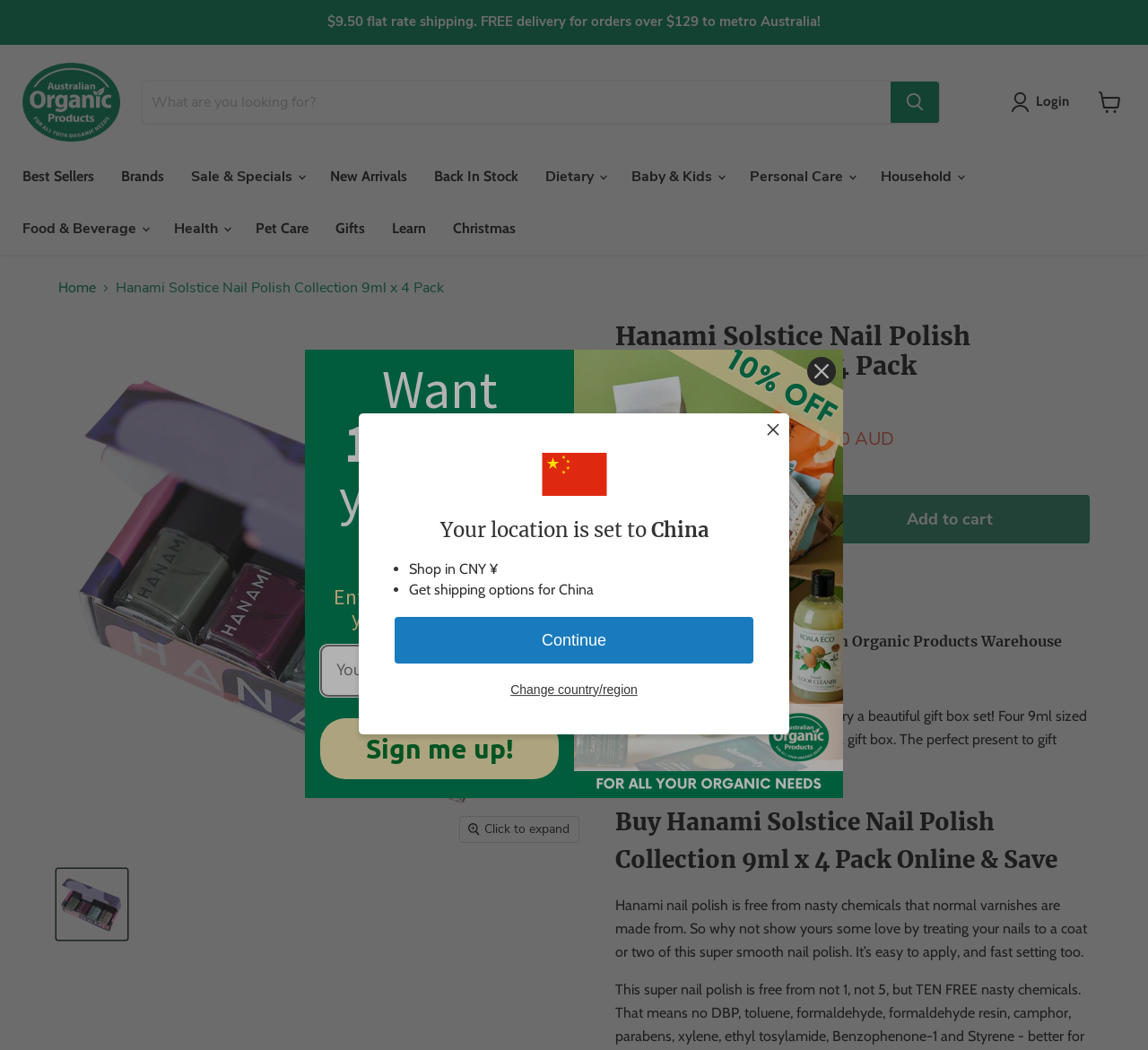What is the brand of the nail polish collection?
Please use the image to provide a one-word or short phrase answer.

Hanami